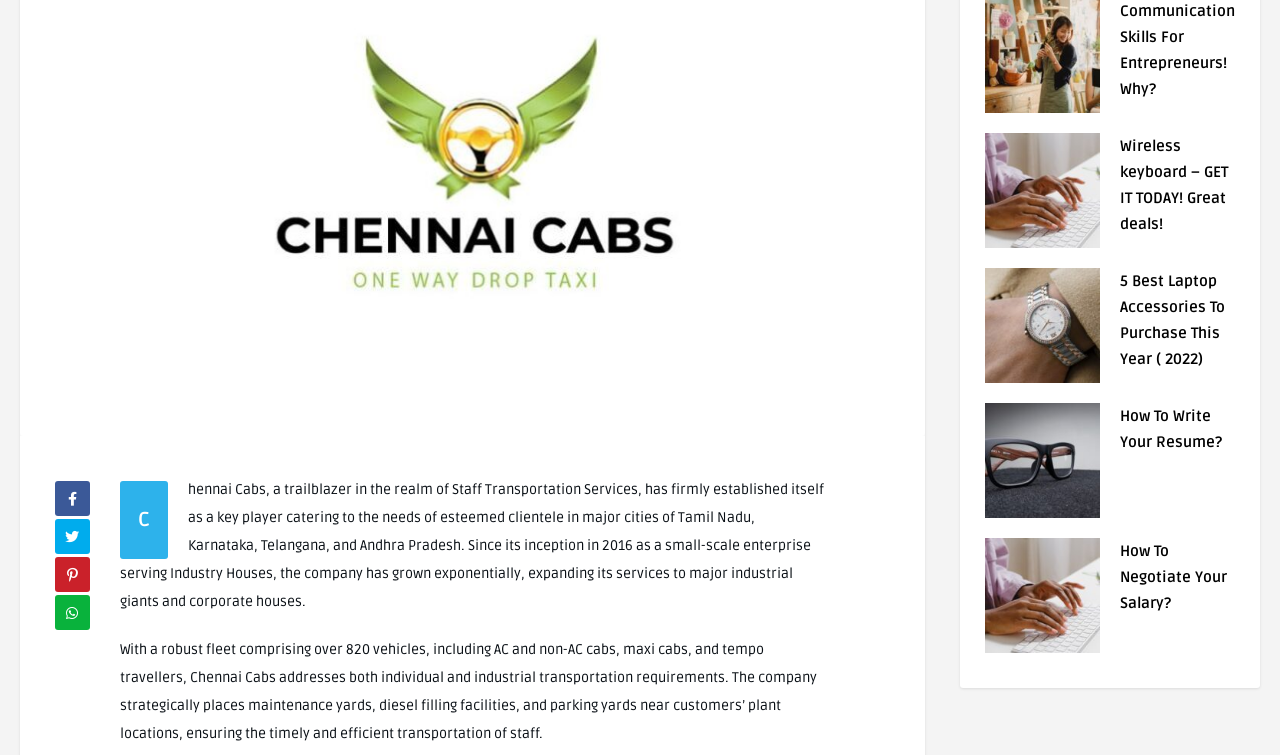Using the description: "How To Negotiate Your Salary?", determine the UI element's bounding box coordinates. Ensure the coordinates are in the format of four float numbers between 0 and 1, i.e., [left, top, right, bottom].

[0.875, 0.718, 0.959, 0.811]